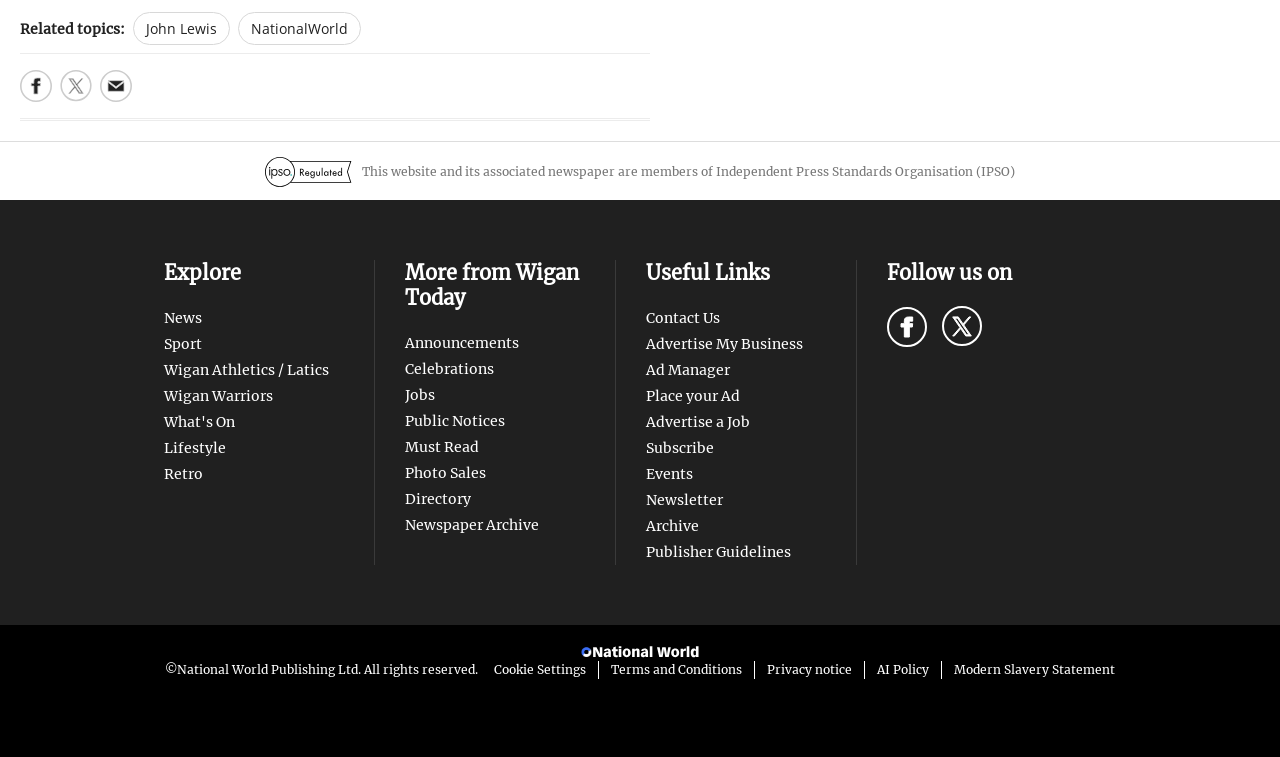Please find the bounding box coordinates of the element that needs to be clicked to perform the following instruction: "Visit Wigan Today on Facebook". The bounding box coordinates should be four float numbers between 0 and 1, represented as [left, top, right, bottom].

[0.693, 0.462, 0.724, 0.515]